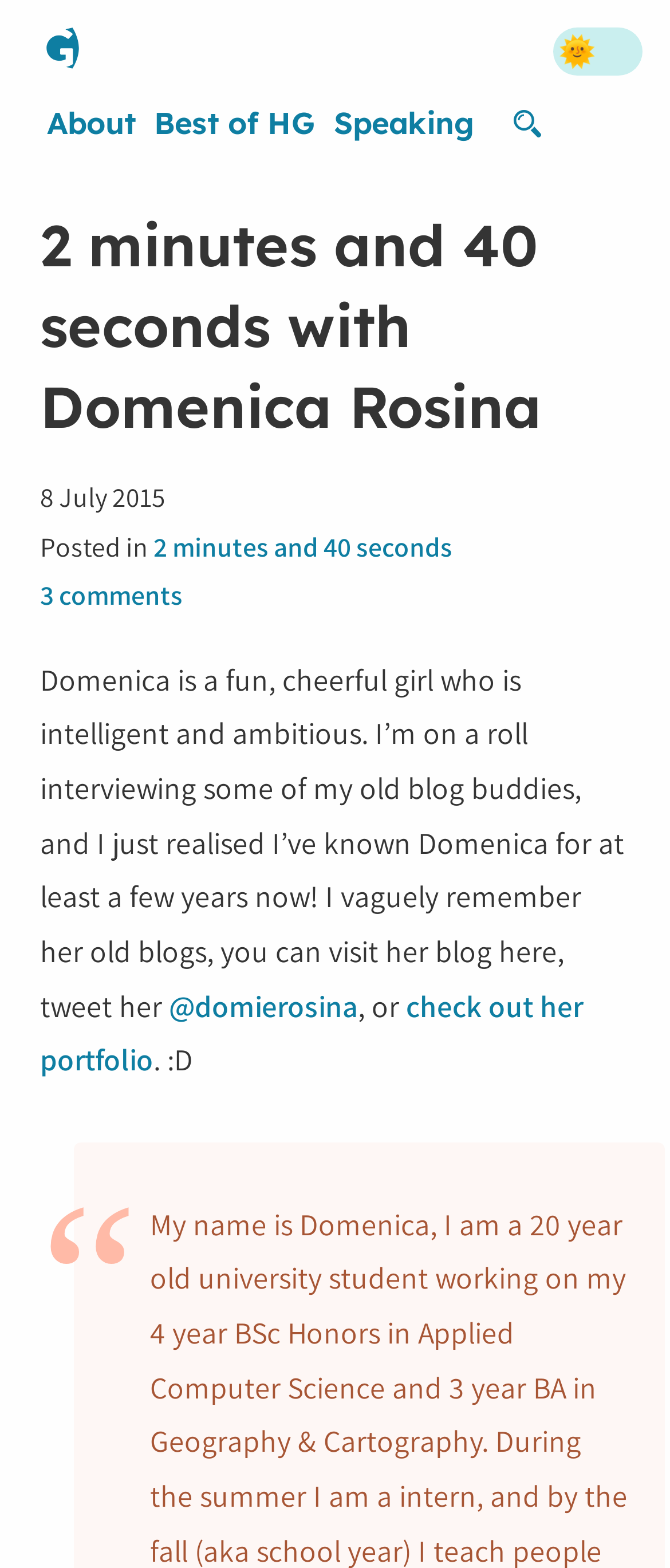Offer a detailed explanation of the webpage layout and contents.

This webpage is a blog post titled "2 minutes and 40 seconds with Domenica Rosina" on the blog "Hey Georgie". At the top left corner, there is a navigation menu with links to the homepage, about page, best of HG, and speaking page. Next to the navigation menu, there is a search form with a search box and a search button. 

Below the navigation menu, there is a heading that displays the title of the blog post. Underneath the heading, there is a footer section that contains a timestamp of the blog post, which is July 8, 2015, and links to categories and comments. 

The main content of the blog post is a text paragraph that describes Domenica Rosina, a fun and cheerful girl who is intelligent and ambitious. The text also mentions that the author has known Domenica for at least a few years and provides links to her blog, Twitter, and portfolio. The text is accompanied by no images, but there are images of the logo for Hey Georgie and a search form trigger at the top of the page.